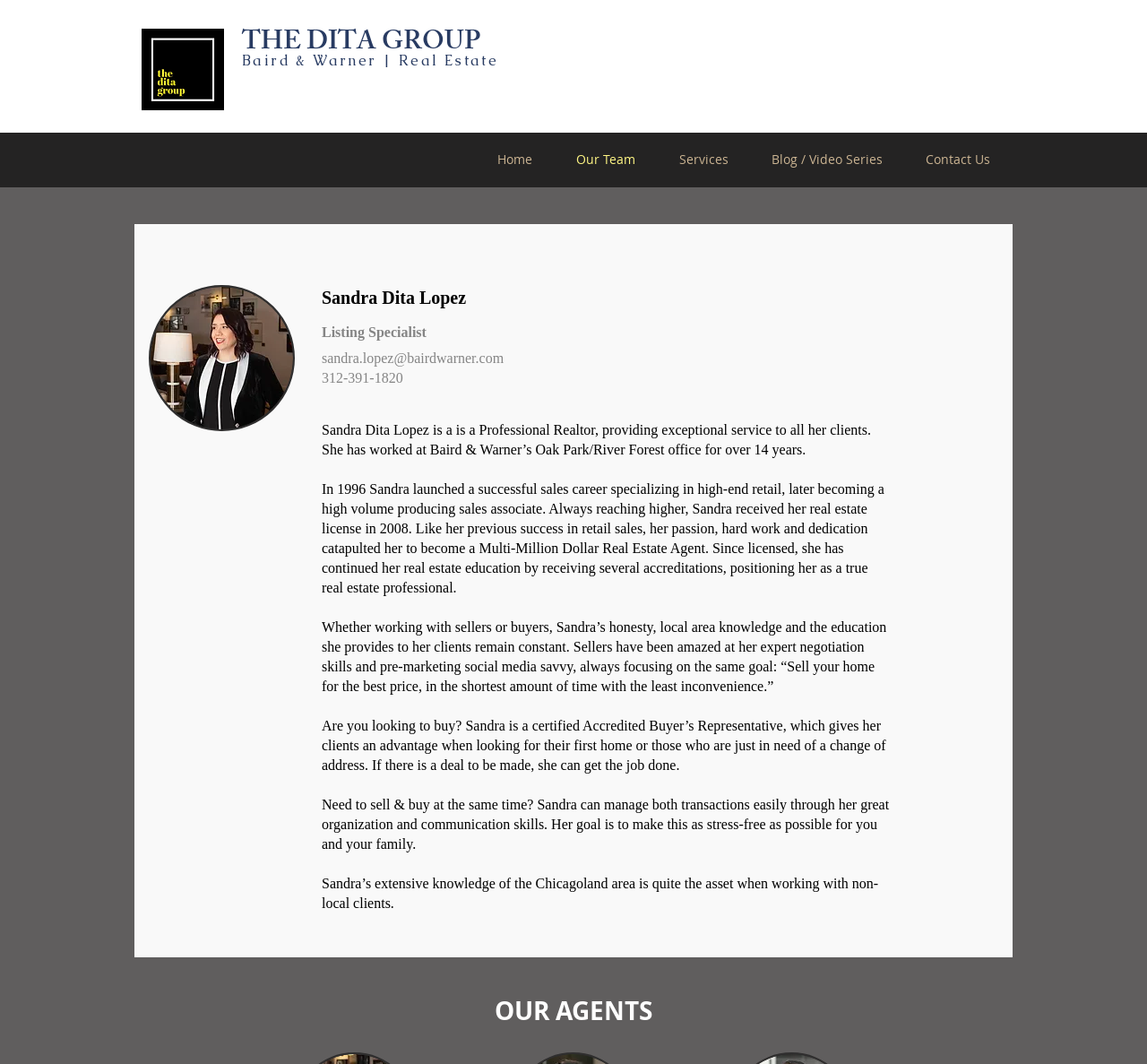Find the bounding box coordinates for the element described here: "Blog / Video Series".

[0.654, 0.137, 0.788, 0.163]